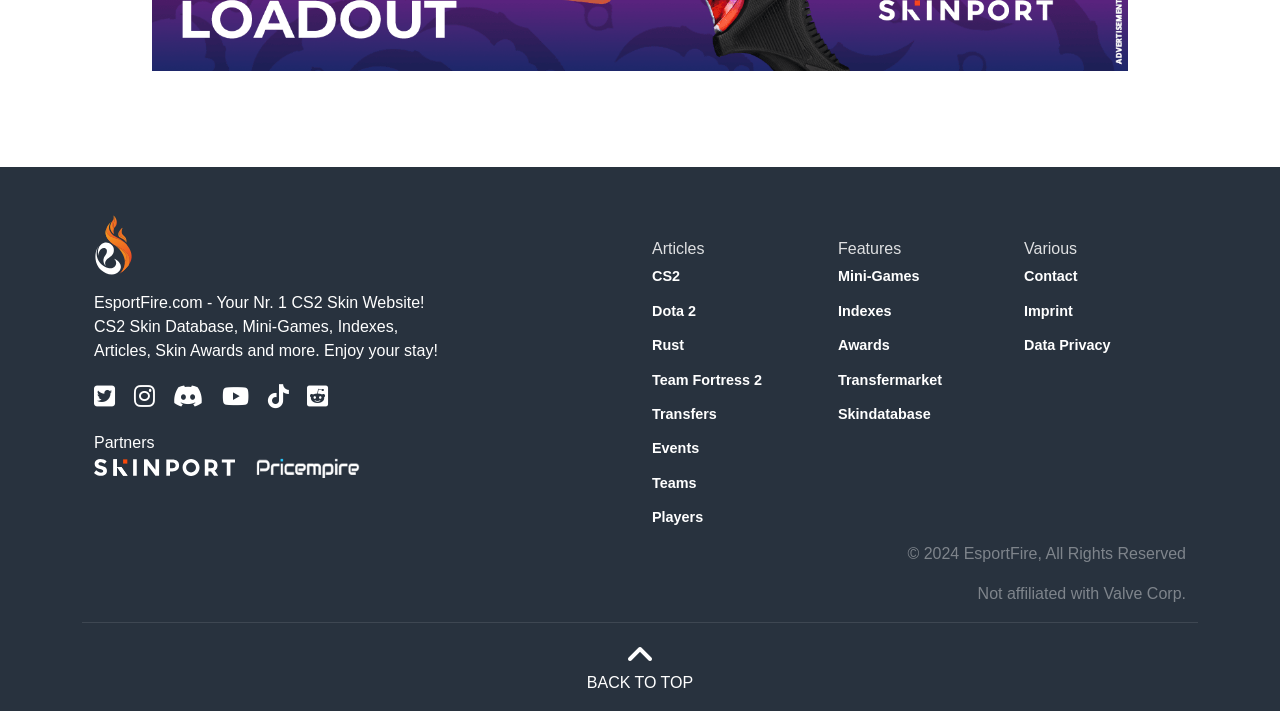Please identify the bounding box coordinates of the element that needs to be clicked to perform the following instruction: "Go to the Contact page".

[0.8, 0.375, 0.927, 0.405]